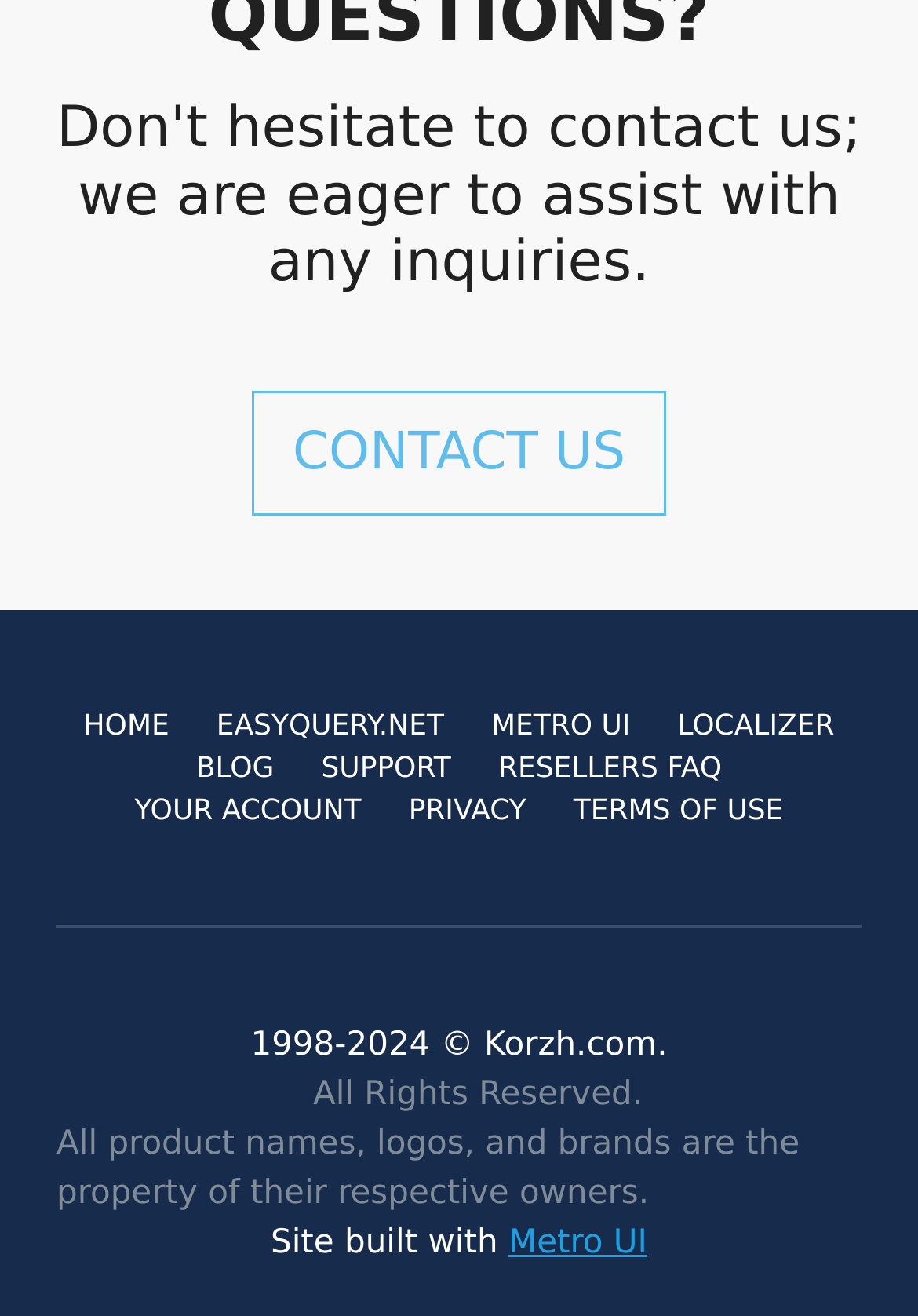Find the bounding box coordinates of the element I should click to carry out the following instruction: "check blog posts".

[0.214, 0.571, 0.299, 0.596]